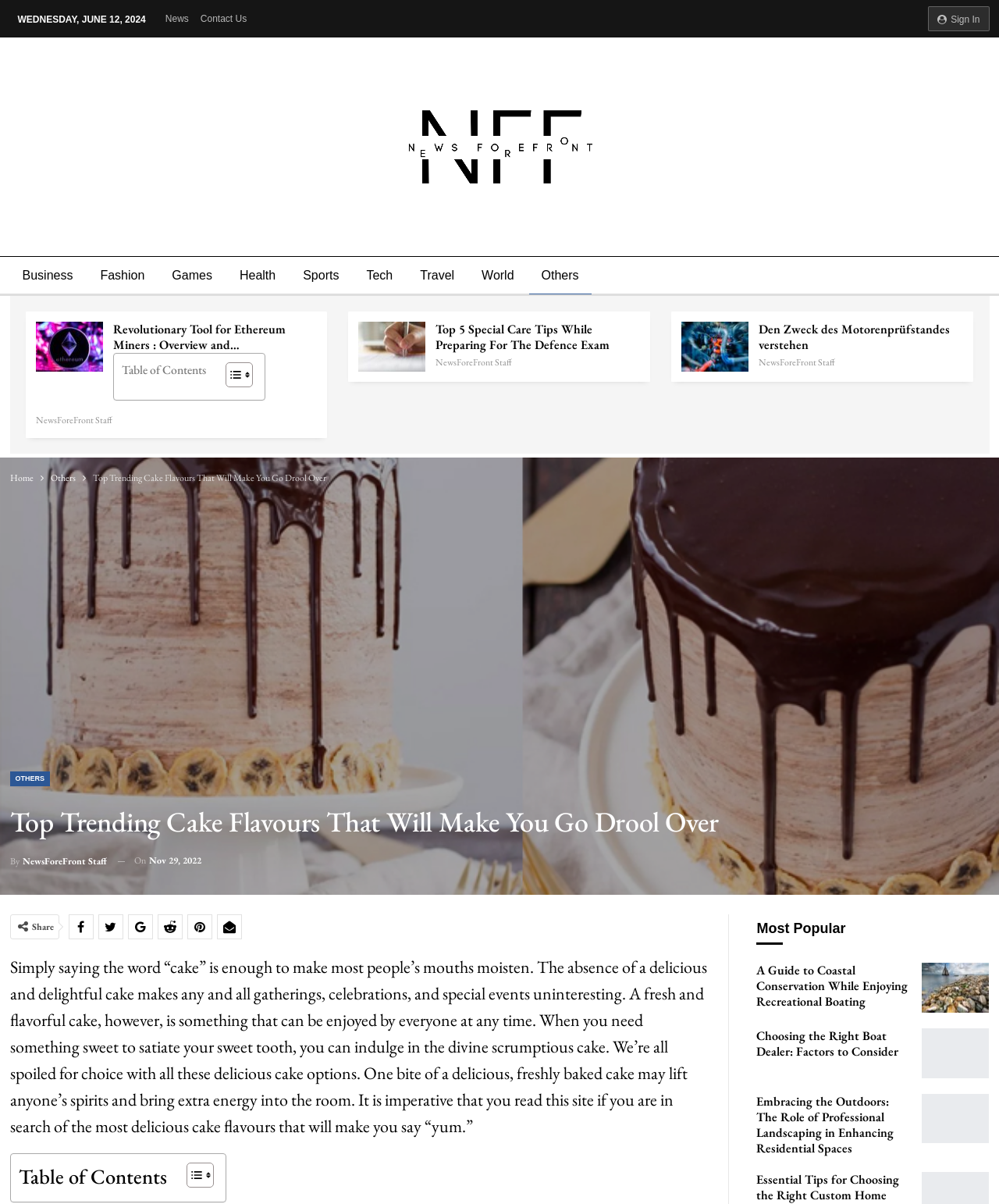What is the title of the article?
Based on the image, answer the question with a single word or brief phrase.

Top Trending Cake Flavours That Will Make You Go Drool Over